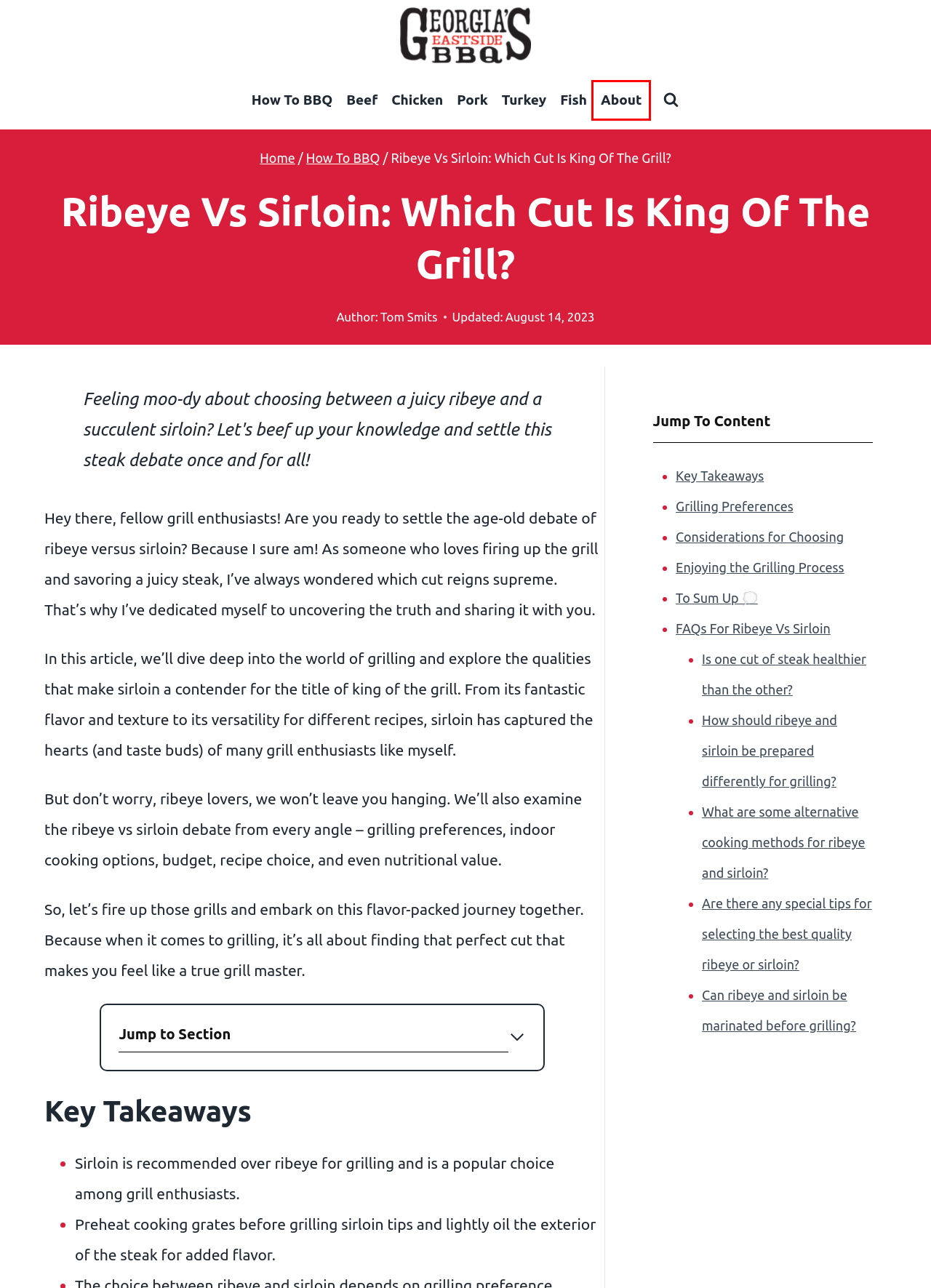Review the screenshot of a webpage that includes a red bounding box. Choose the webpage description that best matches the new webpage displayed after clicking the element within the bounding box. Here are the candidates:
A. Pork - Georgia's Eastside BBQ
B. How To BBQ - Georgia's Eastside BBQ
C. Georgia's Eastside BBQ - THE BBQ Resource!
D. Chicken - Georgia's Eastside BBQ
E. About - Georgia's Eastside BBQ
F. Beef - Georgia's Eastside BBQ
G. Turkey - Georgia's Eastside BBQ
H. Fish - Georgia's Eastside BBQ

E